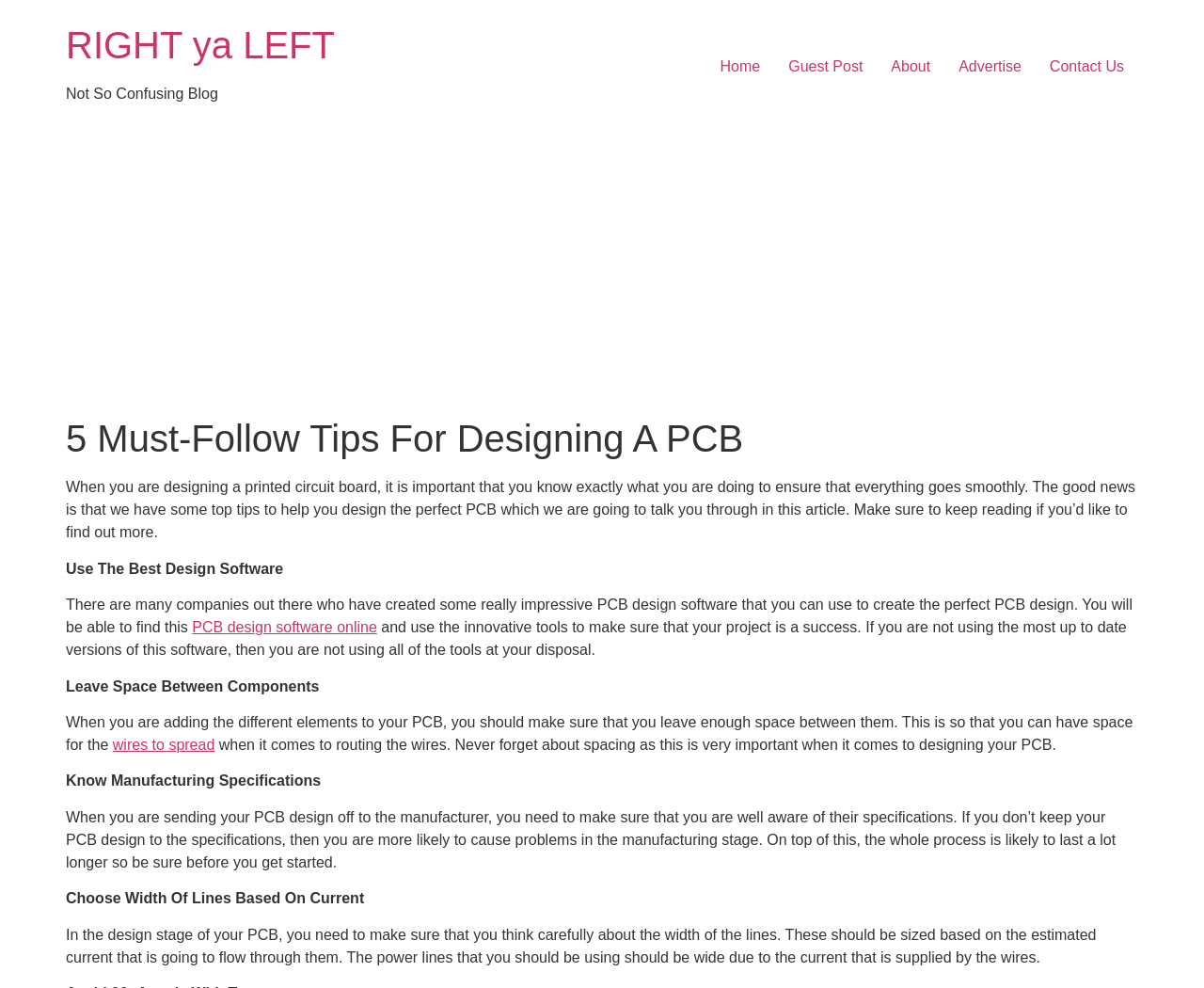Given the description of a UI element: "Contact Us", identify the bounding box coordinates of the matching element in the webpage screenshot.

[0.86, 0.049, 0.945, 0.087]